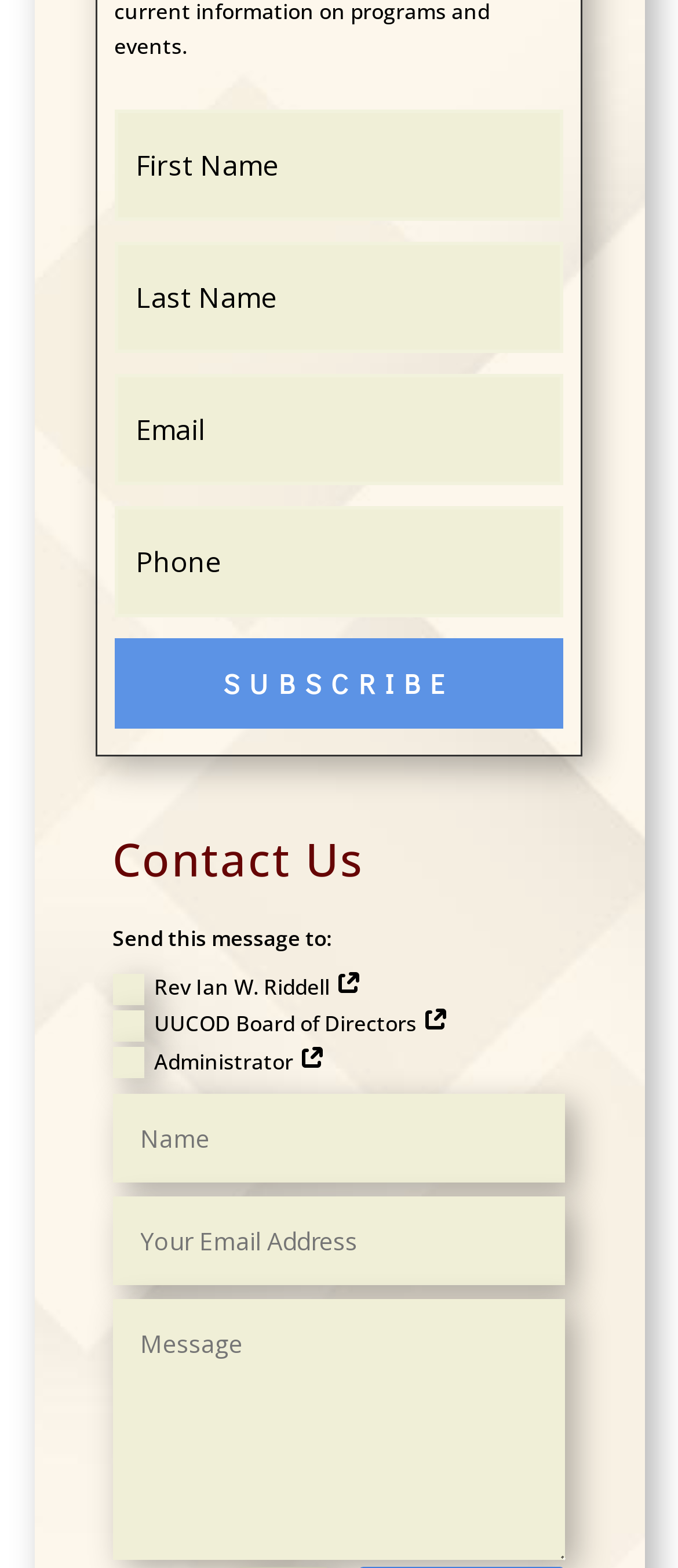Pinpoint the bounding box coordinates for the area that should be clicked to perform the following instruction: "Contact Rev Ian W. Riddell".

[0.494, 0.62, 0.535, 0.639]